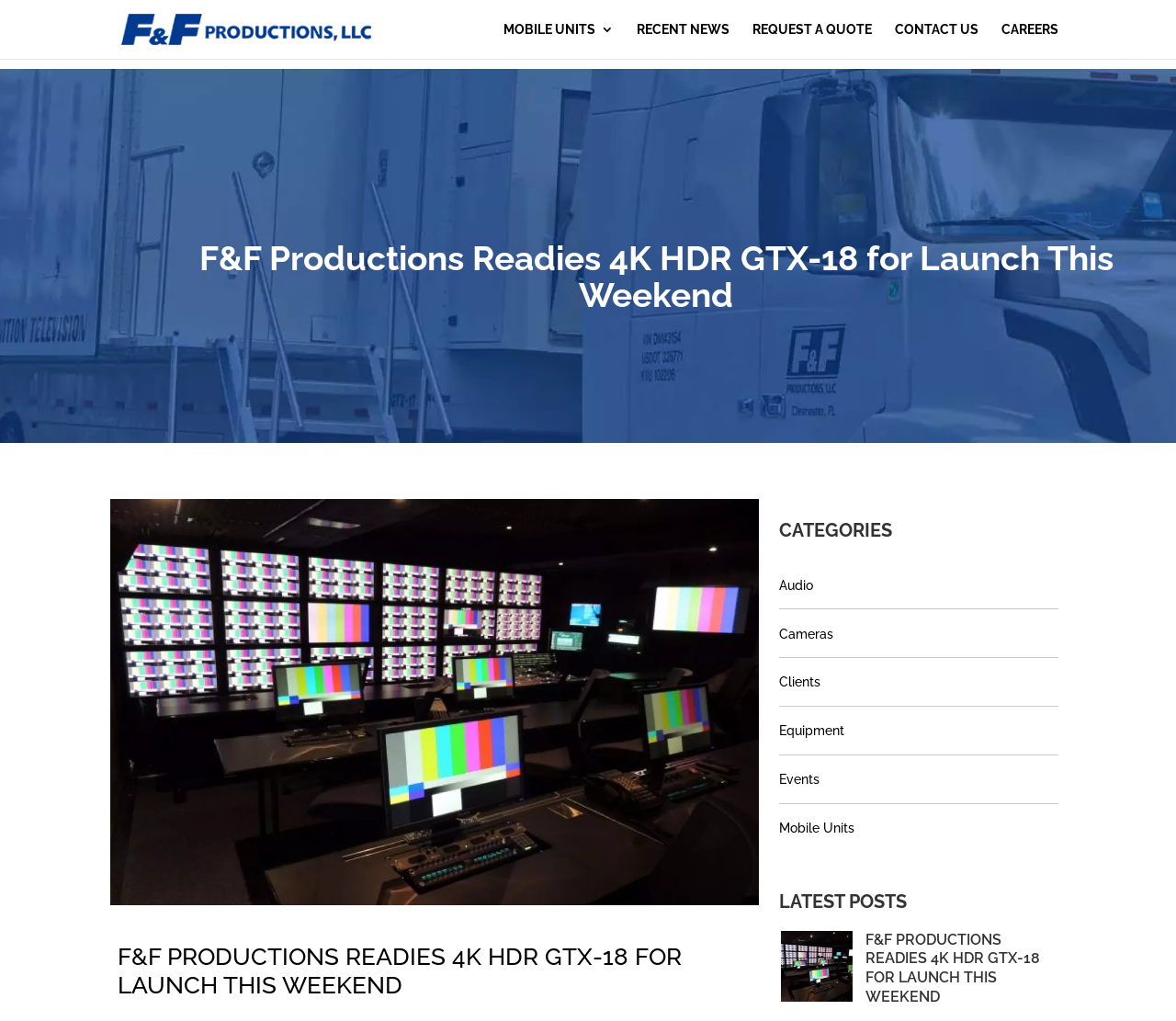Please respond in a single word or phrase: 
How many categories are listed?

6